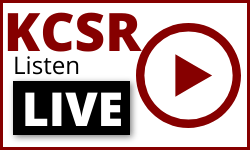Reply to the question with a brief word or phrase: What symbol indicates streaming audio content?

play button